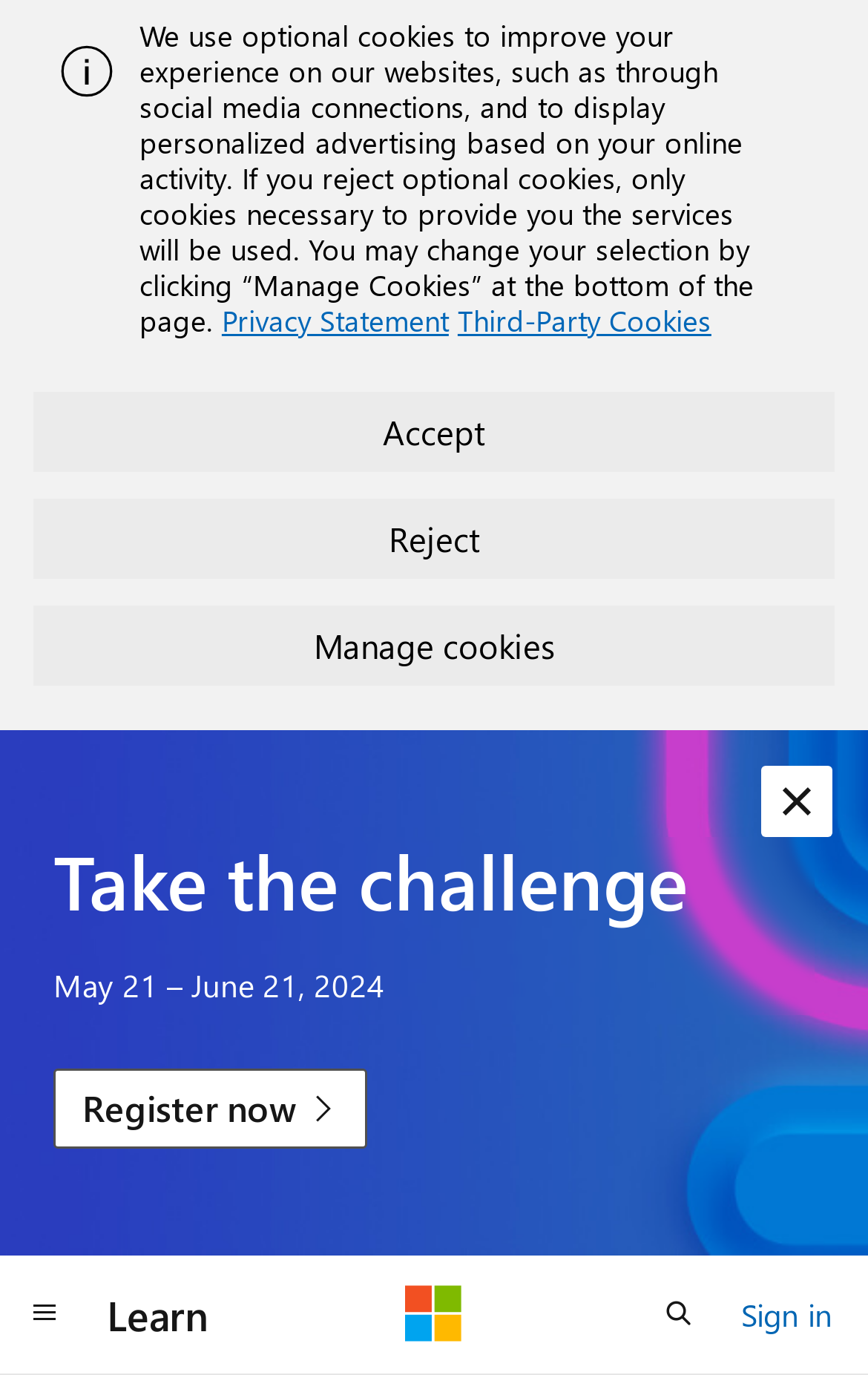Identify the bounding box coordinates of the section to be clicked to complete the task described by the following instruction: "dismiss the alert". The coordinates should be four float numbers between 0 and 1, formatted as [left, top, right, bottom].

[0.877, 0.557, 0.959, 0.609]